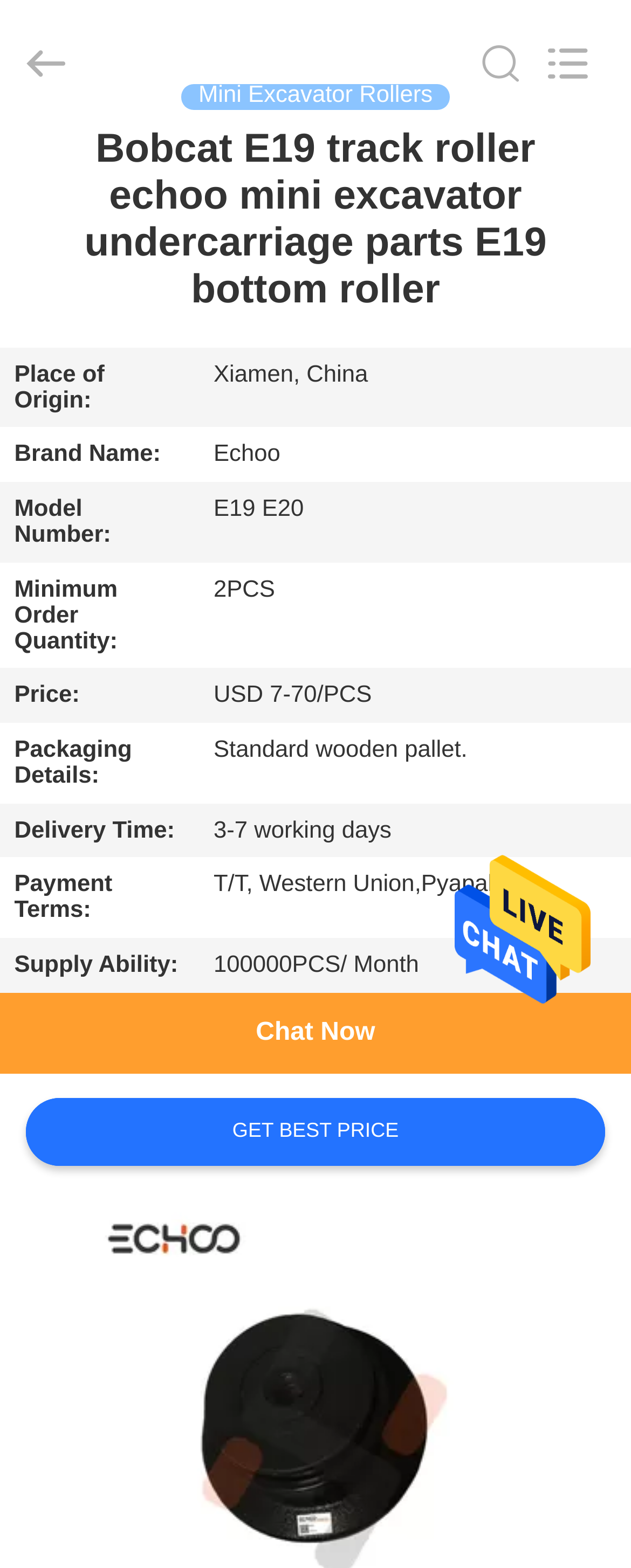Locate the bounding box coordinates for the element described below: "name="search" placeholder="Search what you want"". The coordinates must be four float values between 0 and 1, formatted as [left, top, right, bottom].

[0.0, 0.0, 0.88, 0.08]